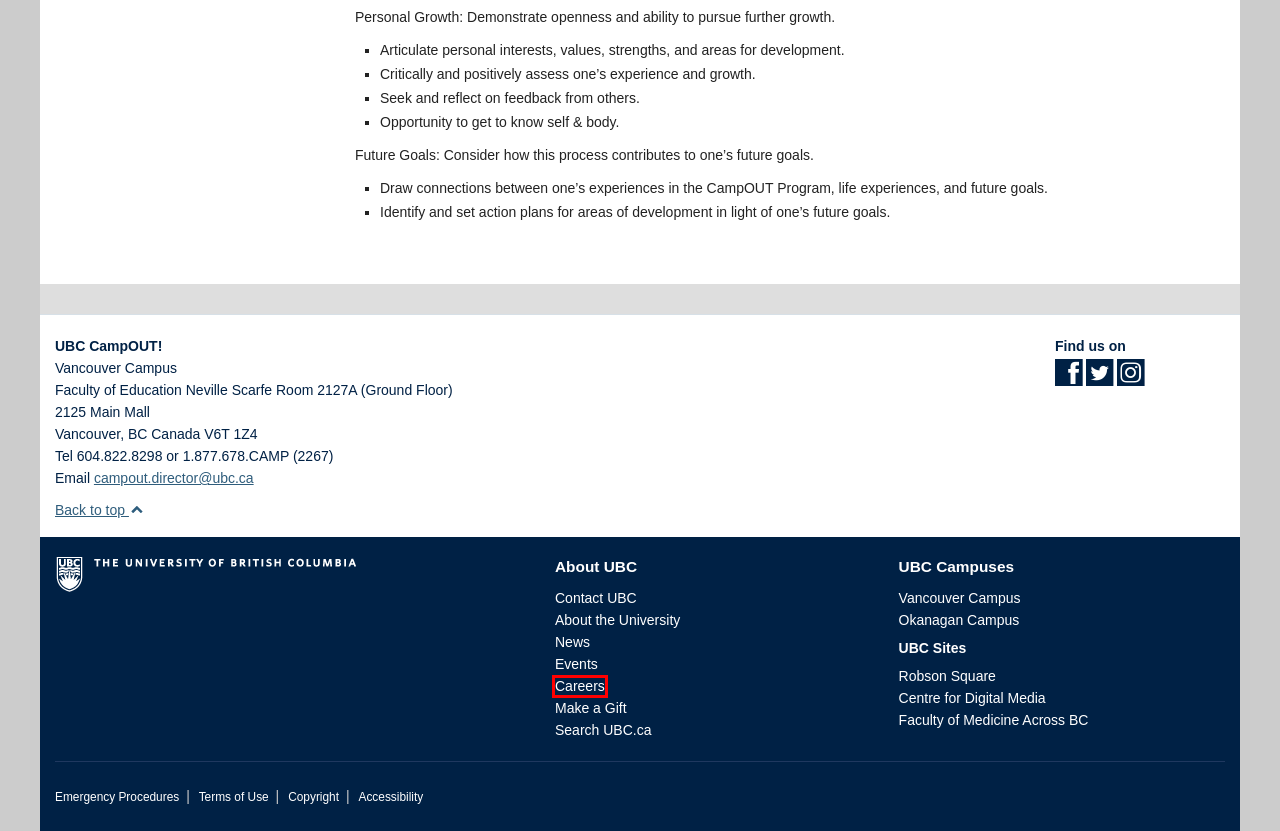You have a screenshot of a webpage with a red bounding box around an element. Choose the best matching webpage description that would appear after clicking the highlighted element. Here are the candidates:
A. Campus Services | The University of British Columbia
B. UBC Okanagan
C. Emergency Procedures | The University of British Columbia
D. Web Accessibility at UBC | The University of British Columbia
E. Careers and job postings | UBC Human Resources
F. Home | Copyright at UBC
G. Campuses - UBC Faculty of Medicine
H. About UBC | The University of British Columbia

E